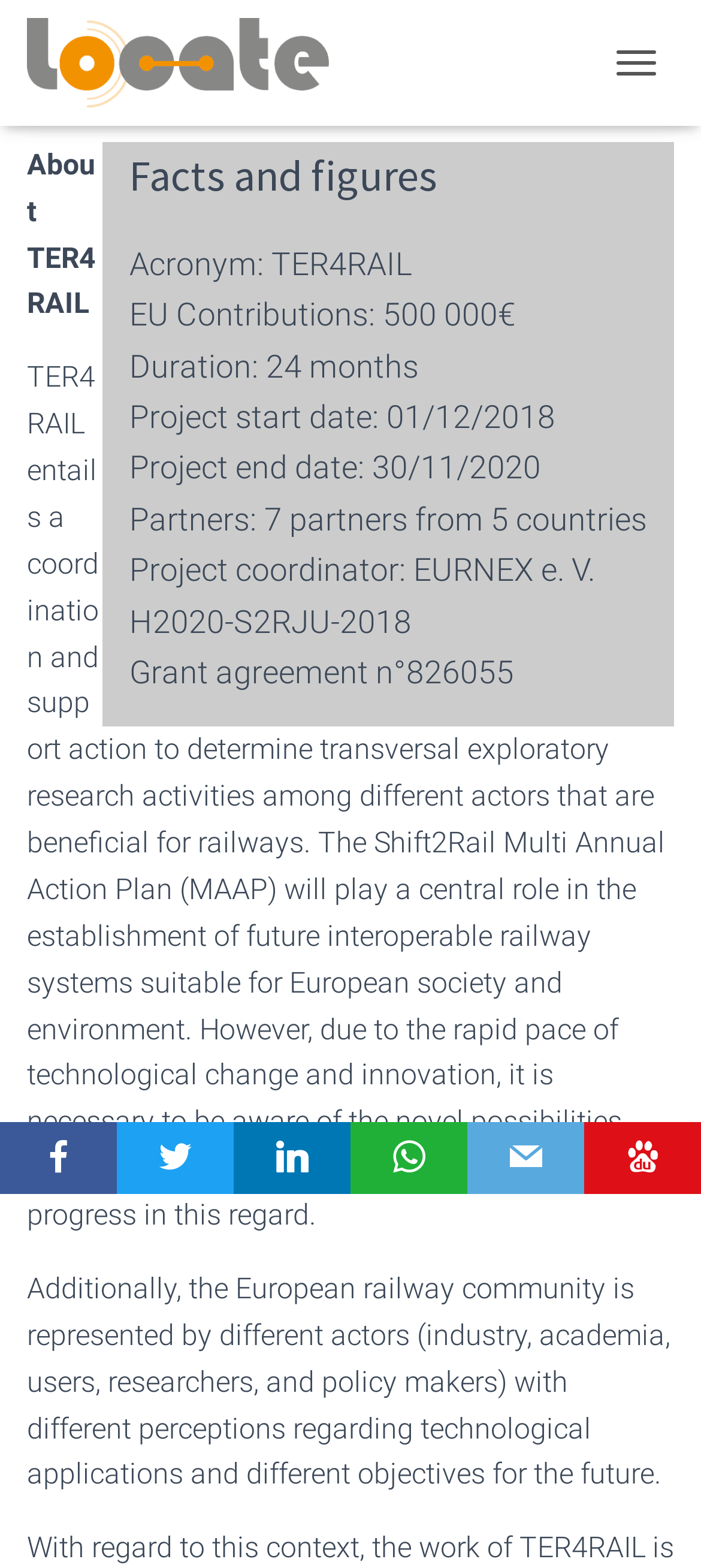Find the bounding box of the UI element described as: "parent_node: TOGGLE NAVIGATION". The bounding box coordinates should be given as four float values between 0 and 1, i.e., [left, top, right, bottom].

[0.833, 0.653, 0.962, 0.71]